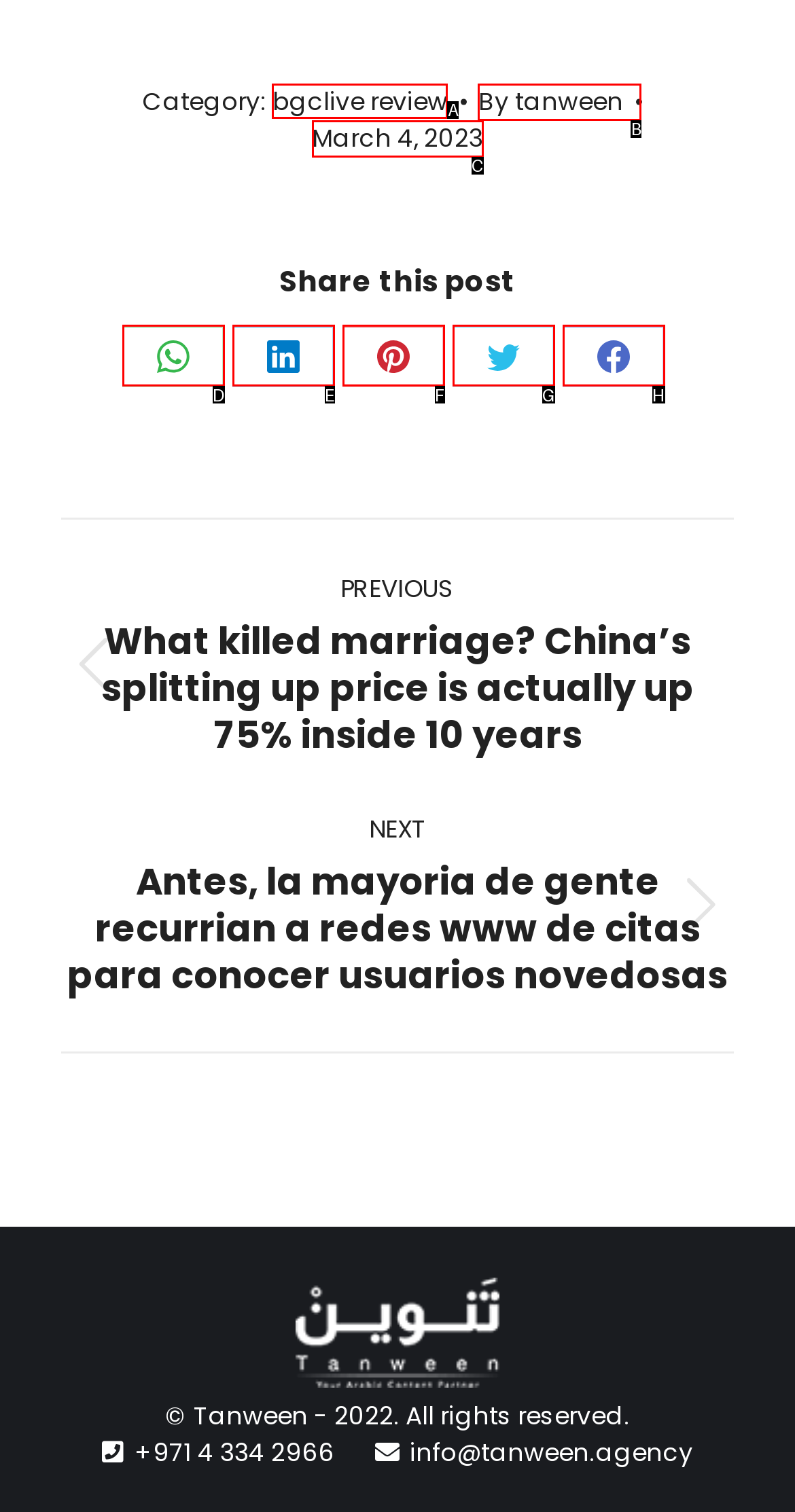What letter corresponds to the UI element described here: March 4, 2023
Reply with the letter from the options provided.

C